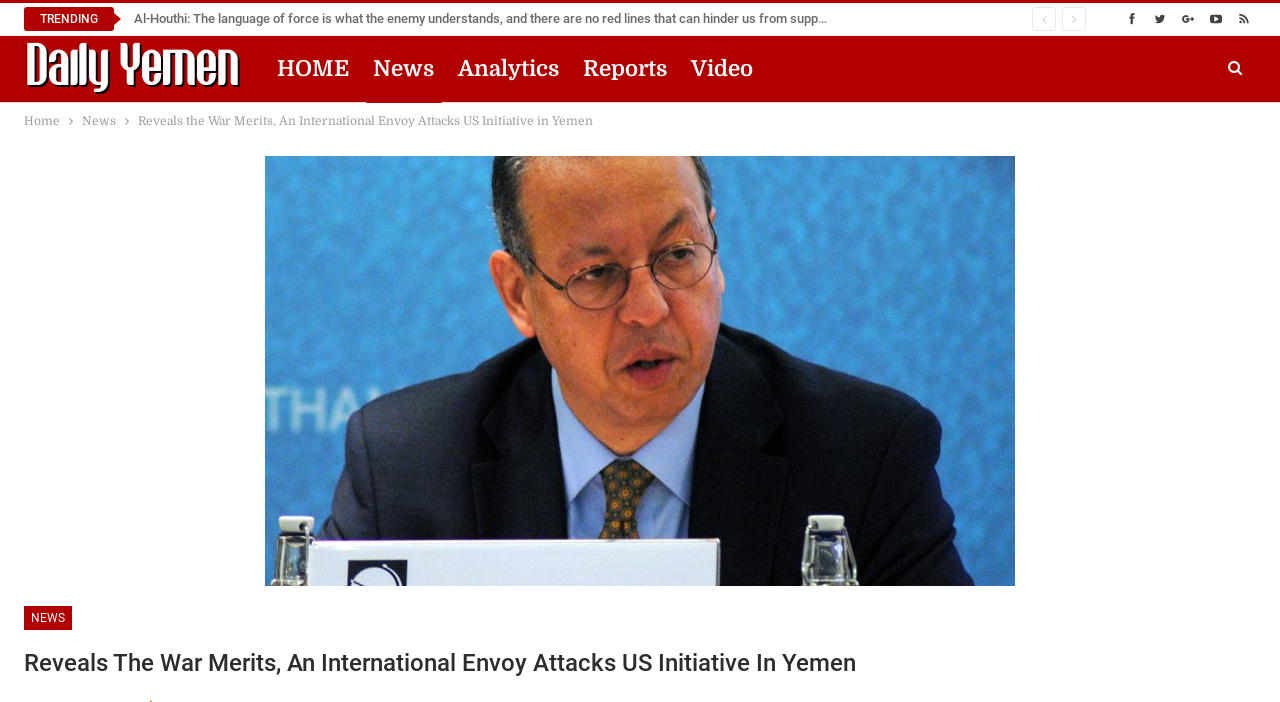Kindly determine the bounding box coordinates for the clickable area to achieve the given instruction: "Browse the news section".

[0.286, 0.051, 0.345, 0.145]